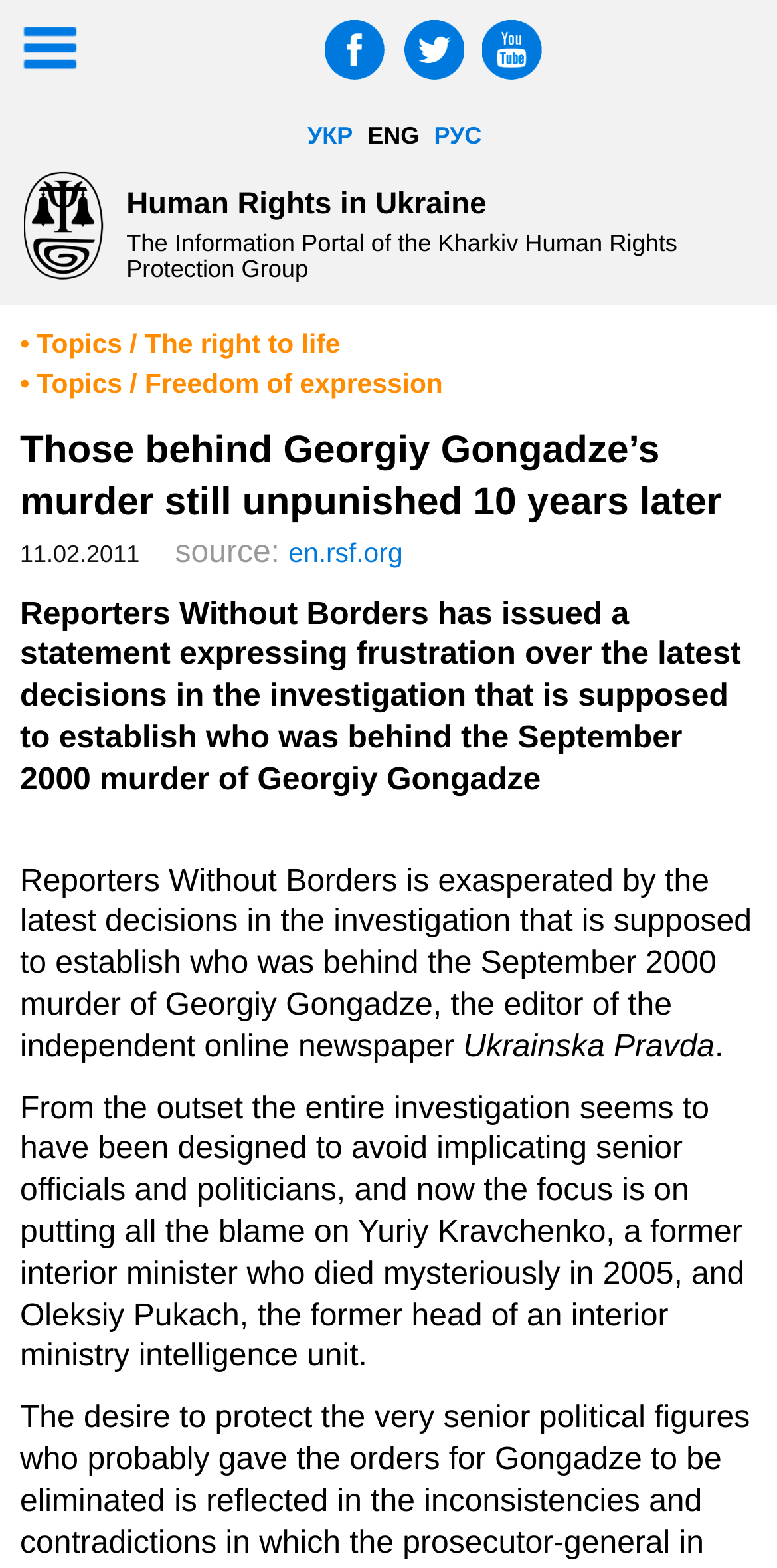What is the topic of the article?
Answer the question with as much detail as possible.

The article is about the investigation into the murder of Georgiy Gongadze, an editor of an independent online newspaper, and the frustration expressed by Reporters Without Borders over the latest decisions in the investigation.